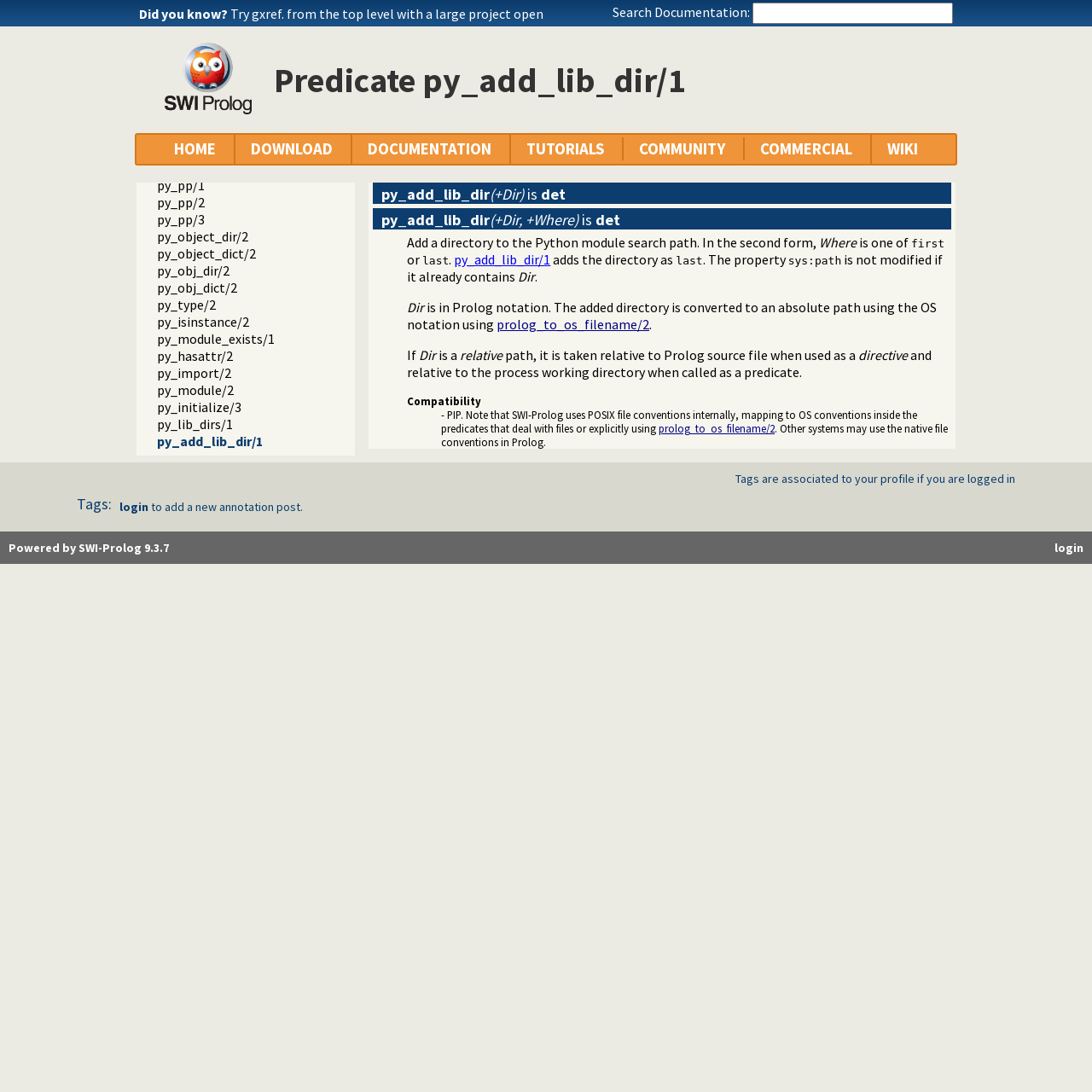Identify the bounding box coordinates necessary to click and complete the given instruction: "Click on the 'Discover Myrtle Beach: All You Must Know Before You Go' link".

None